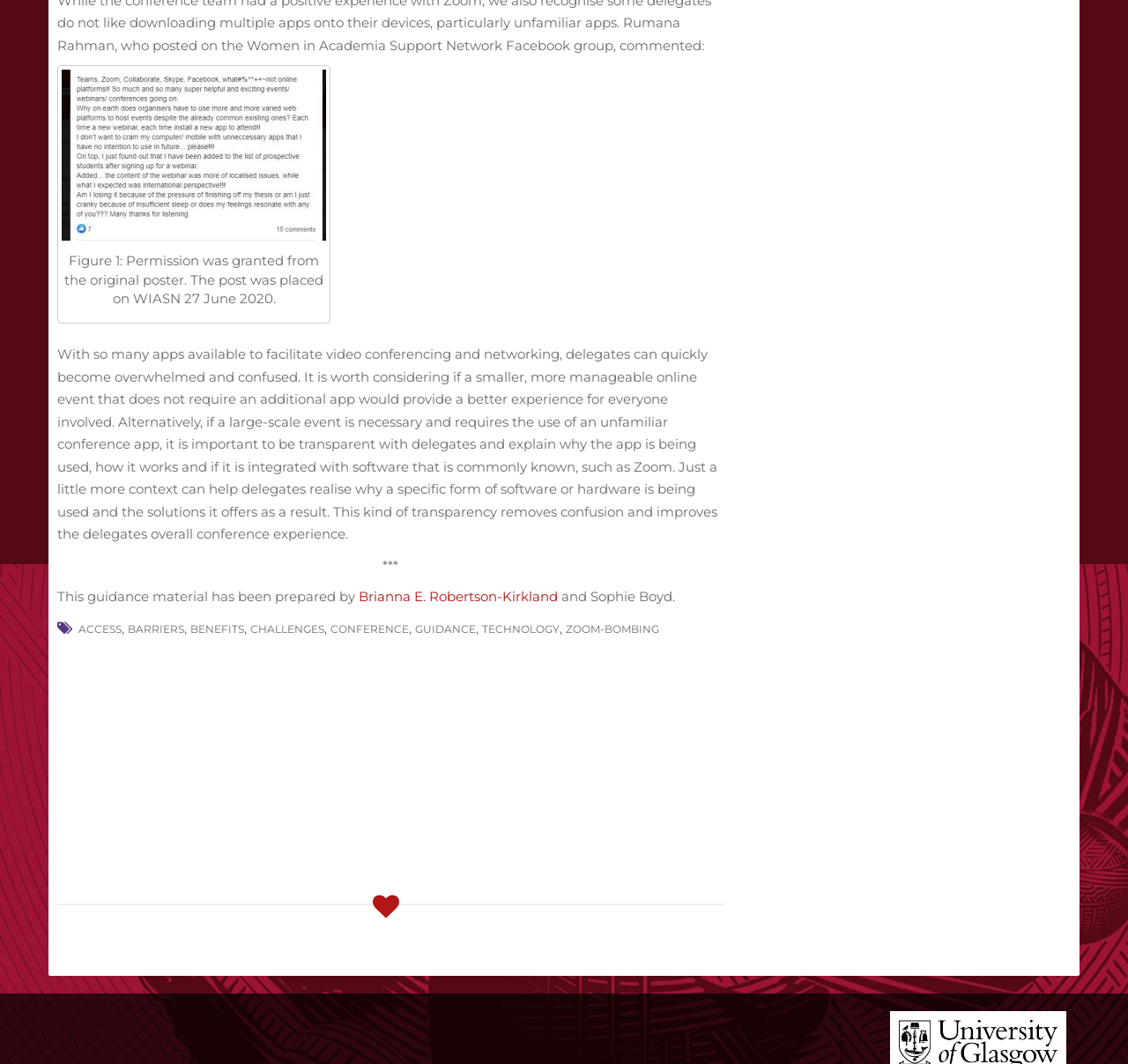Find the bounding box coordinates of the element to click in order to complete the given instruction: "Read the article about conference experience."

[0.051, 0.325, 0.636, 0.51]